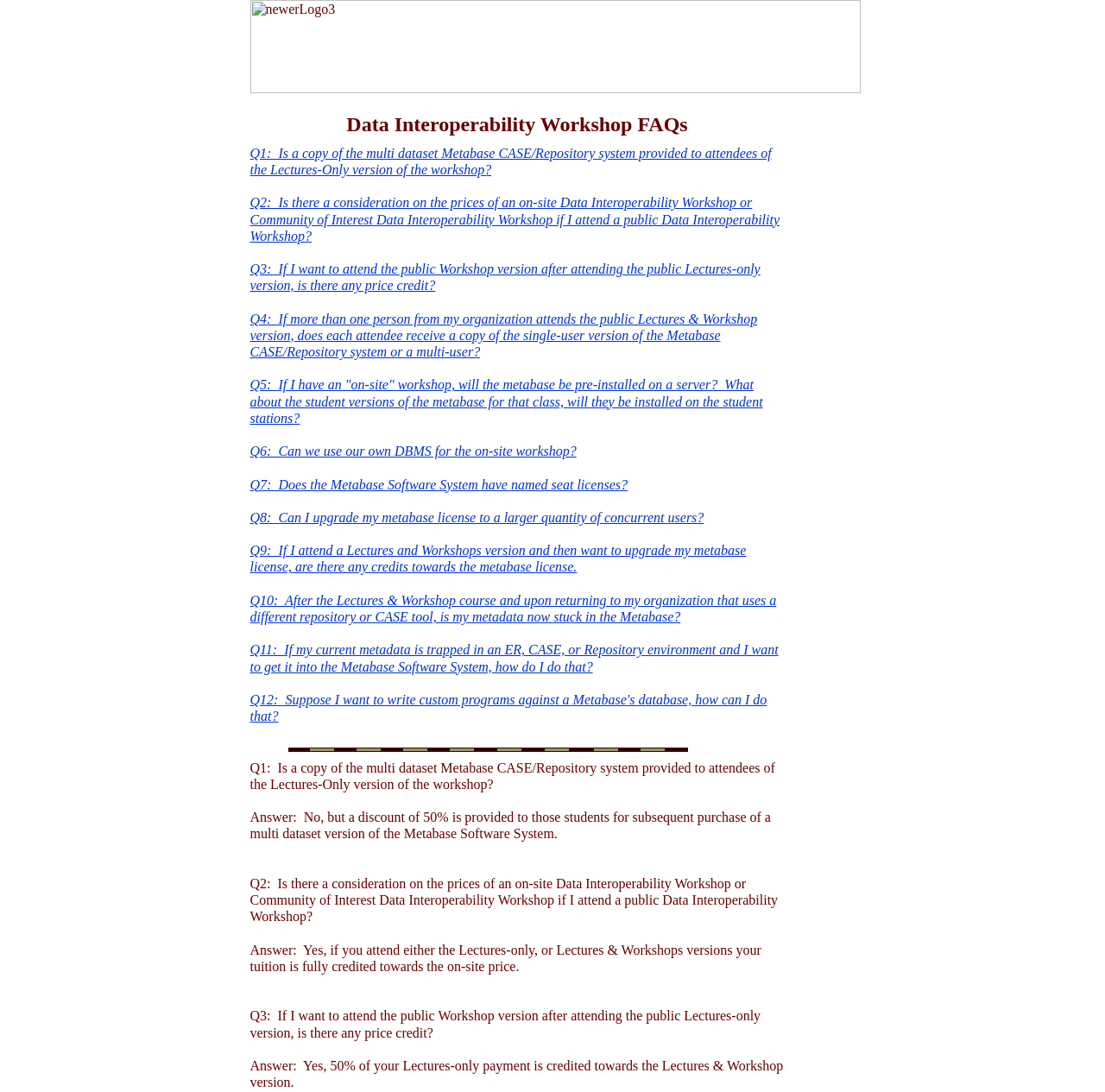Please pinpoint the bounding box coordinates for the region I should click to adhere to this instruction: "click the Q10 link".

[0.226, 0.543, 0.703, 0.572]